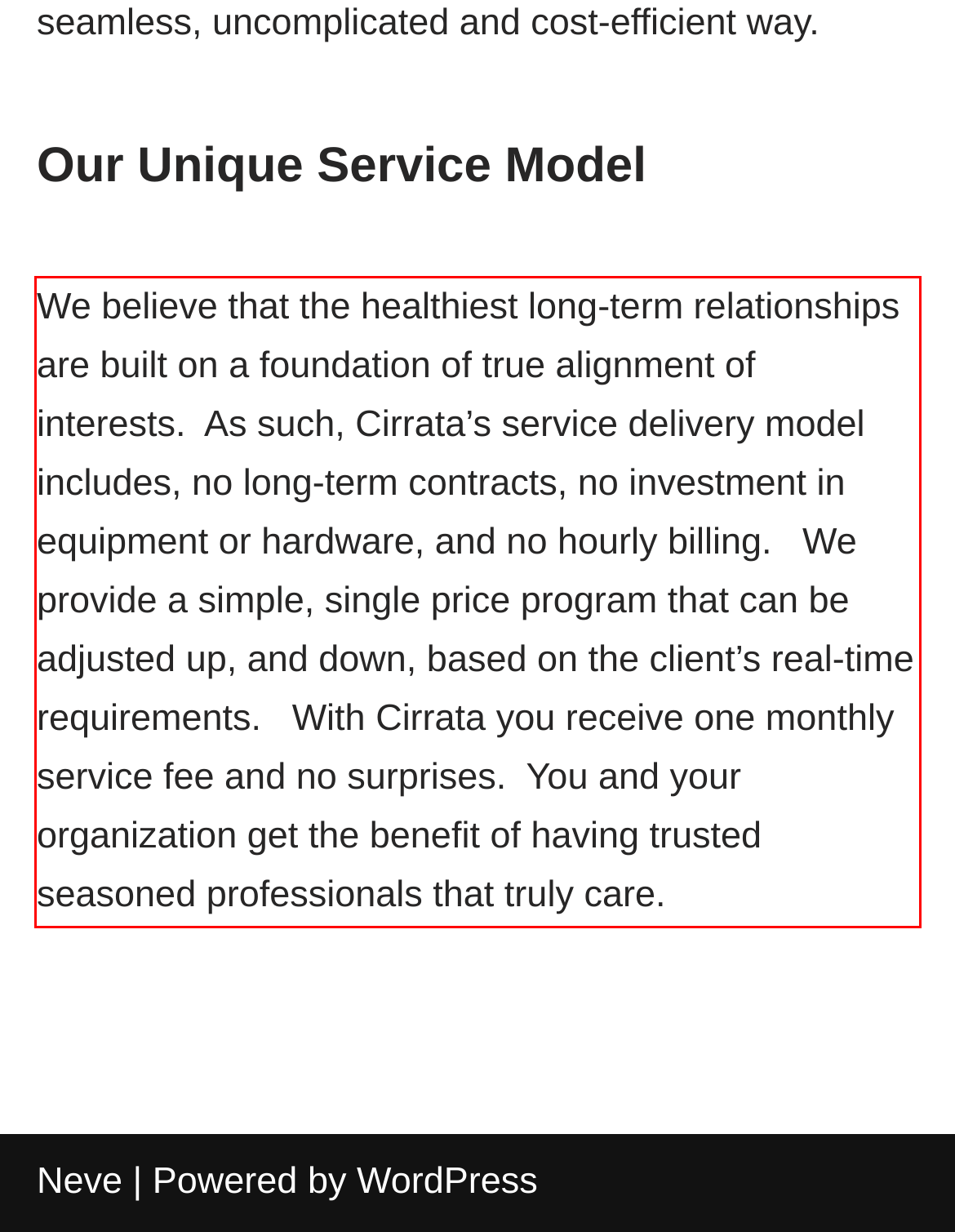The screenshot provided shows a webpage with a red bounding box. Apply OCR to the text within this red bounding box and provide the extracted content.

We believe that the healthiest long-term relationships are built on a foundation of true alignment of interests. As such, Cirrata’s service delivery model includes, no long-term contracts, no investment in equipment or hardware, and no hourly billing. We provide a simple, single price program that can be adjusted up, and down, based on the client’s real-time requirements. With Cirrata you receive one monthly service fee and no surprises. You and your organization get the benefit of having trusted seasoned professionals that truly care.